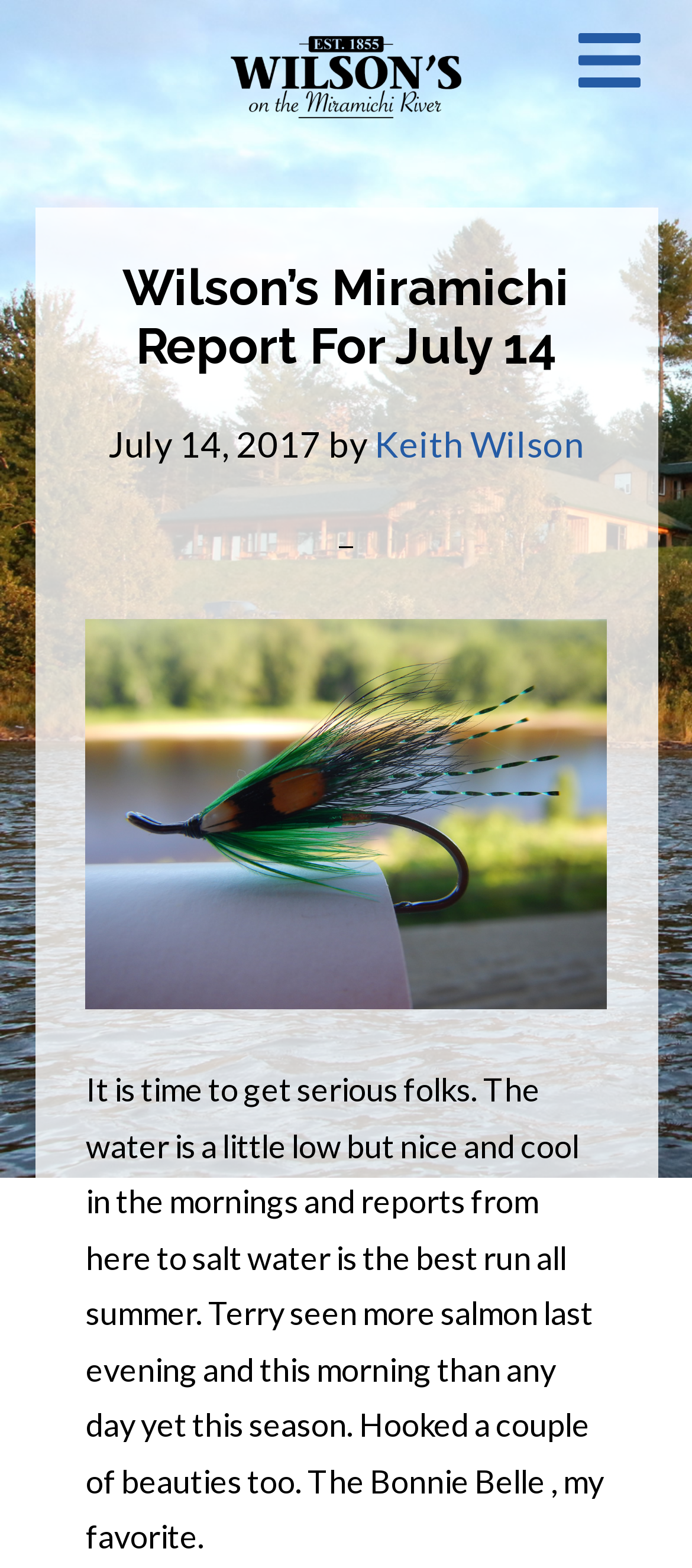What is the condition of the water?
Please provide a single word or phrase based on the screenshot.

A little low but nice and cool